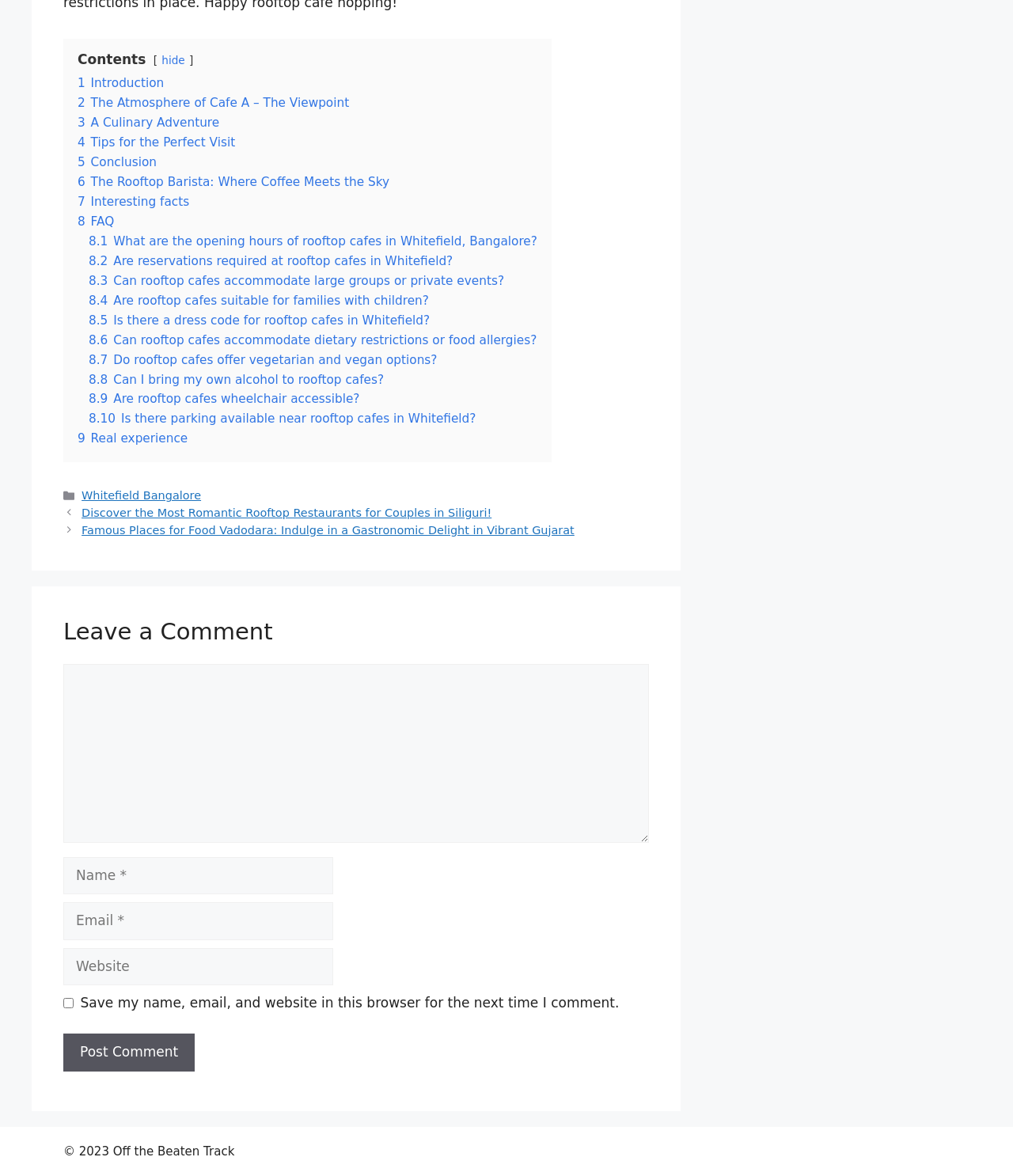Could you highlight the region that needs to be clicked to execute the instruction: "Click on the 'Post Comment' button"?

[0.062, 0.879, 0.192, 0.911]